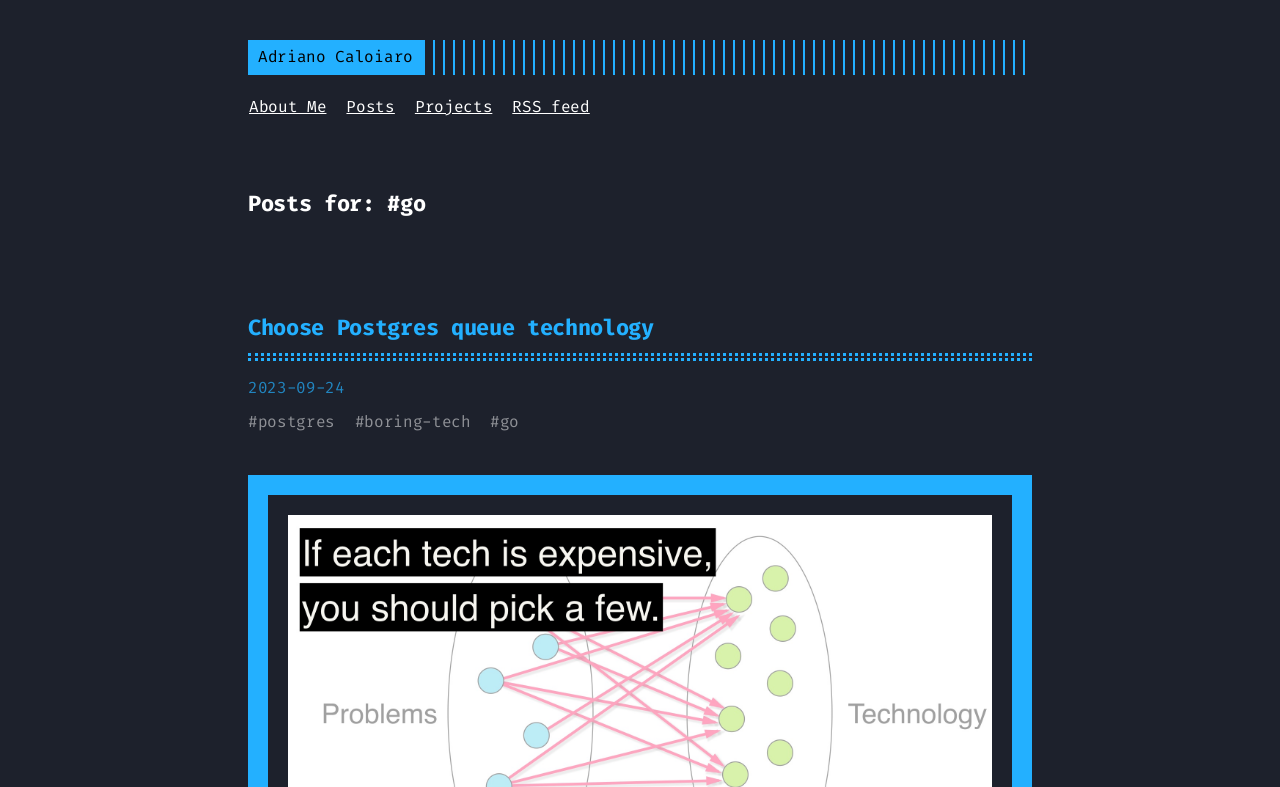Could you determine the bounding box coordinates of the clickable element to complete the instruction: "go to the academy"? Provide the coordinates as four float numbers between 0 and 1, i.e., [left, top, right, bottom].

None